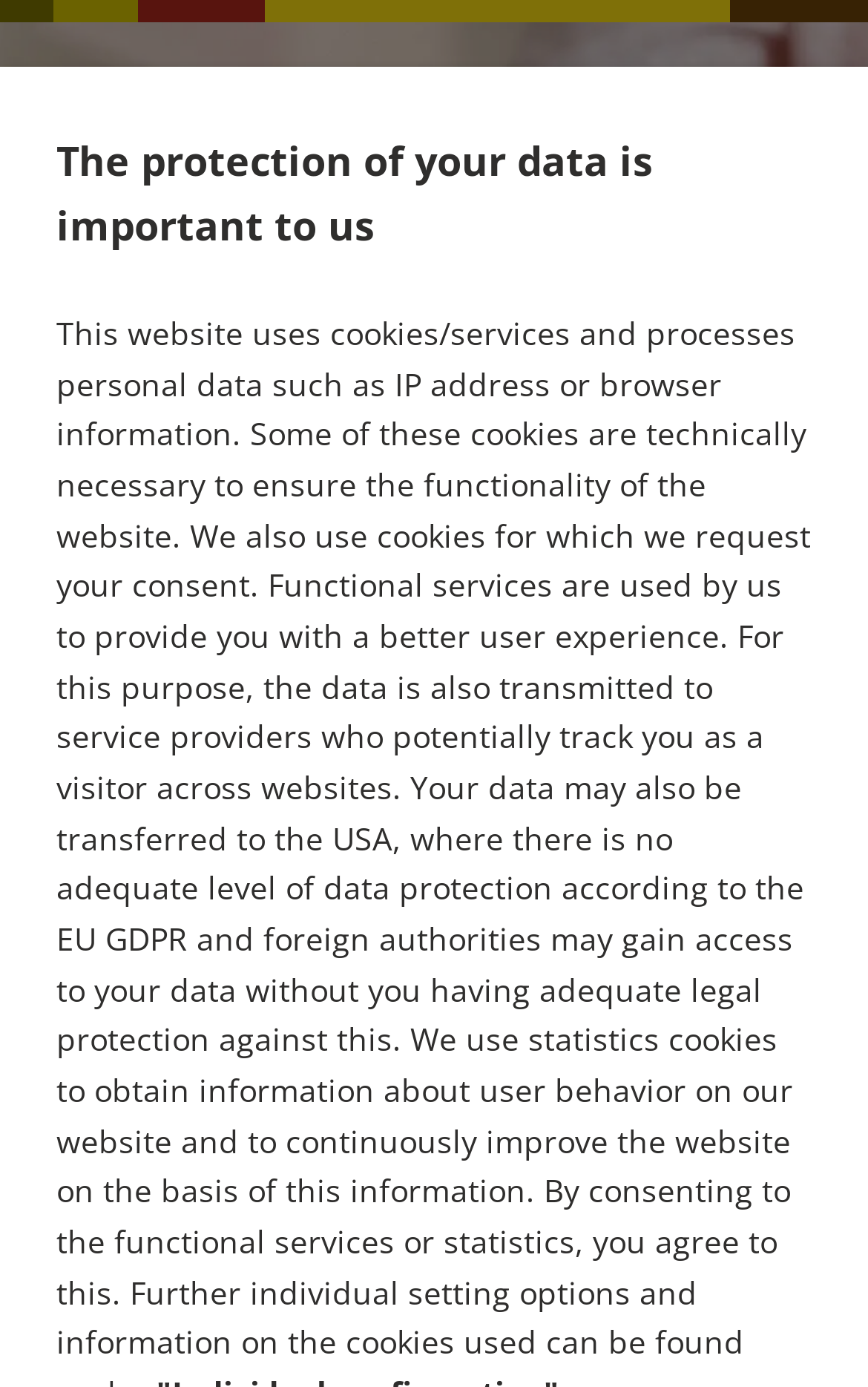Use a single word or phrase to answer the following:
What is the text above the error message?

Data protection